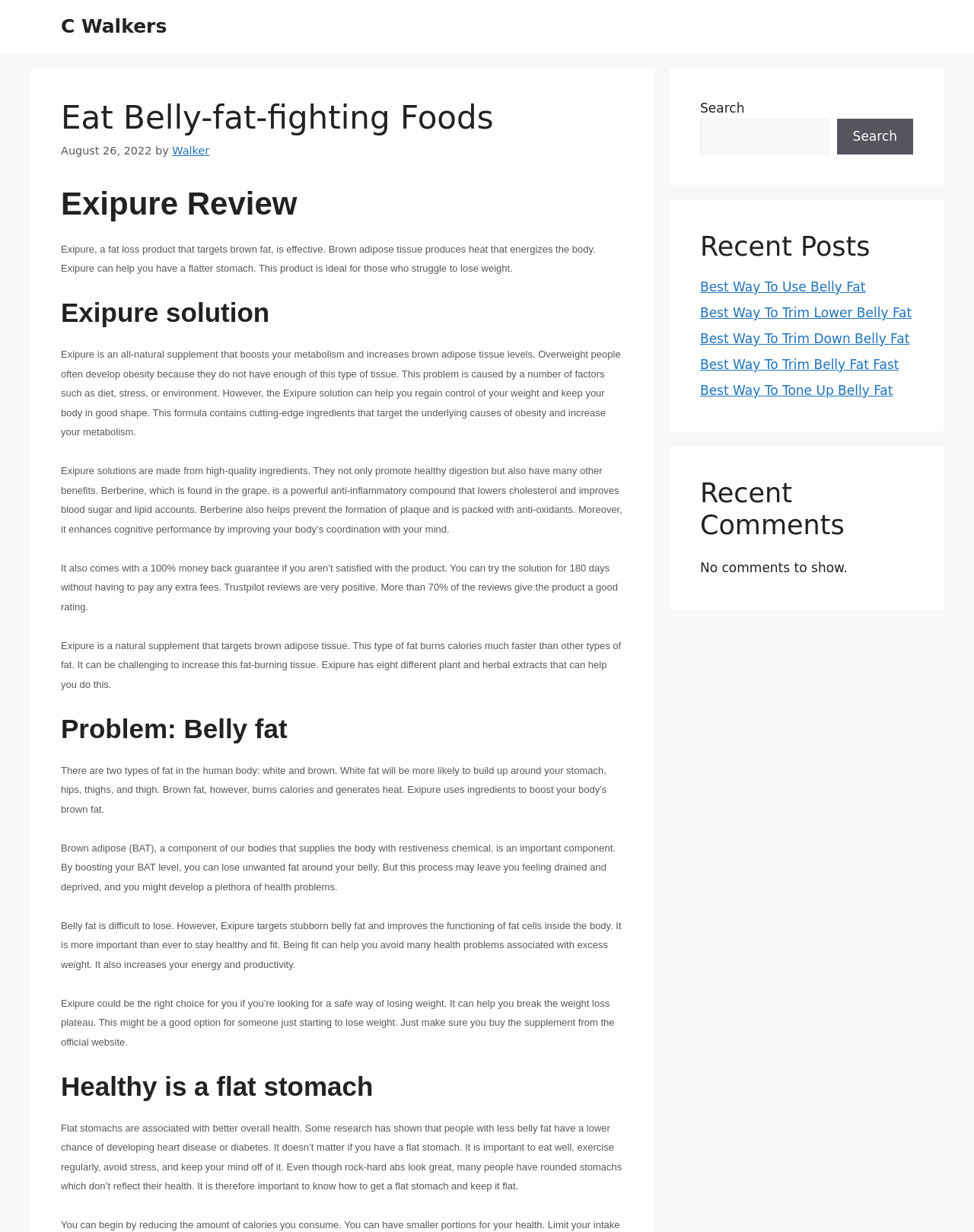Locate the bounding box coordinates of the clickable region necessary to complete the following instruction: "View Exipure solution". Provide the coordinates in the format of four float numbers between 0 and 1, i.e., [left, top, right, bottom].

[0.062, 0.241, 0.641, 0.267]